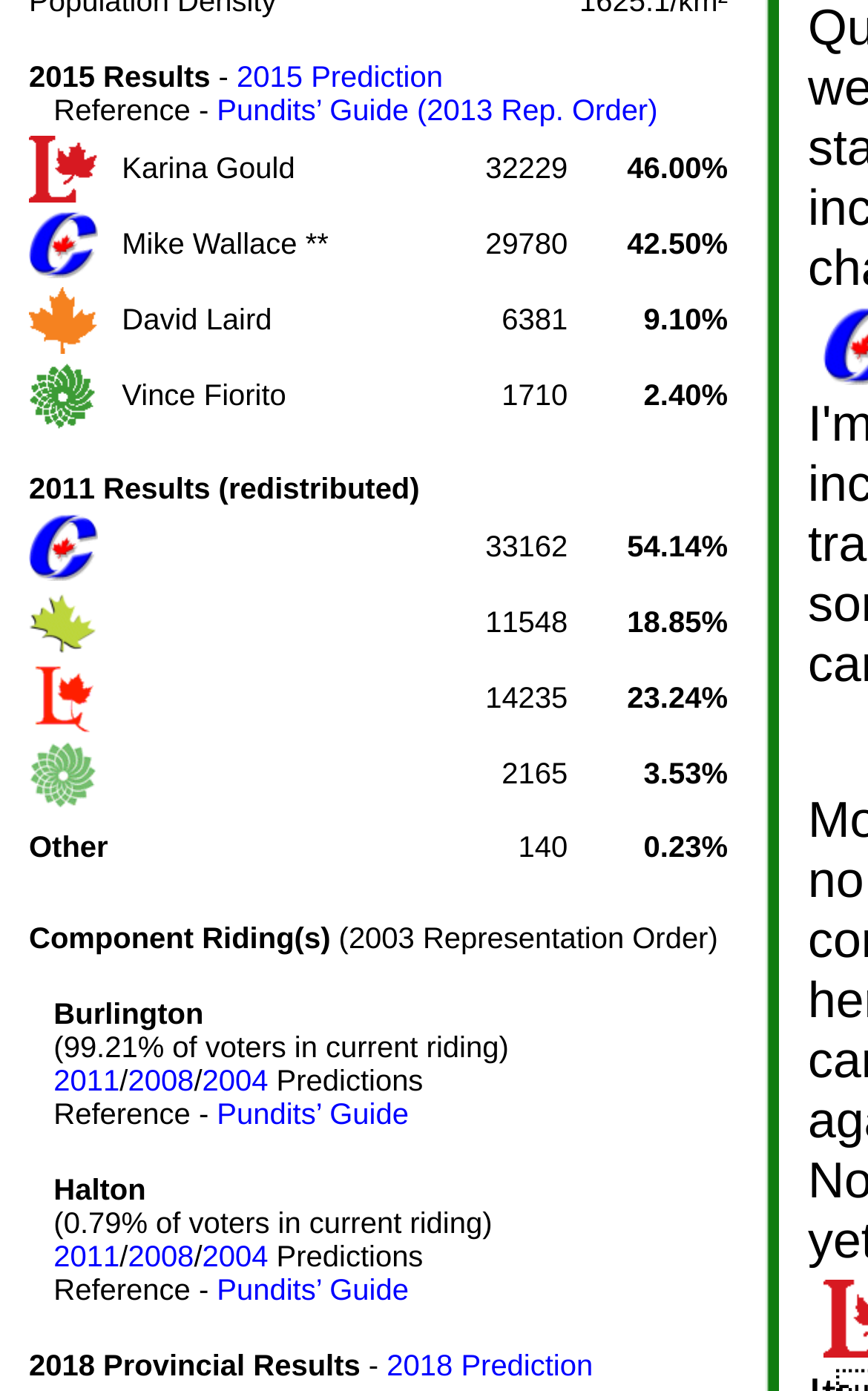Pinpoint the bounding box coordinates of the area that should be clicked to complete the following instruction: "View Pundits’ Guide". The coordinates must be given as four float numbers between 0 and 1, i.e., [left, top, right, bottom].

[0.25, 0.067, 0.758, 0.091]